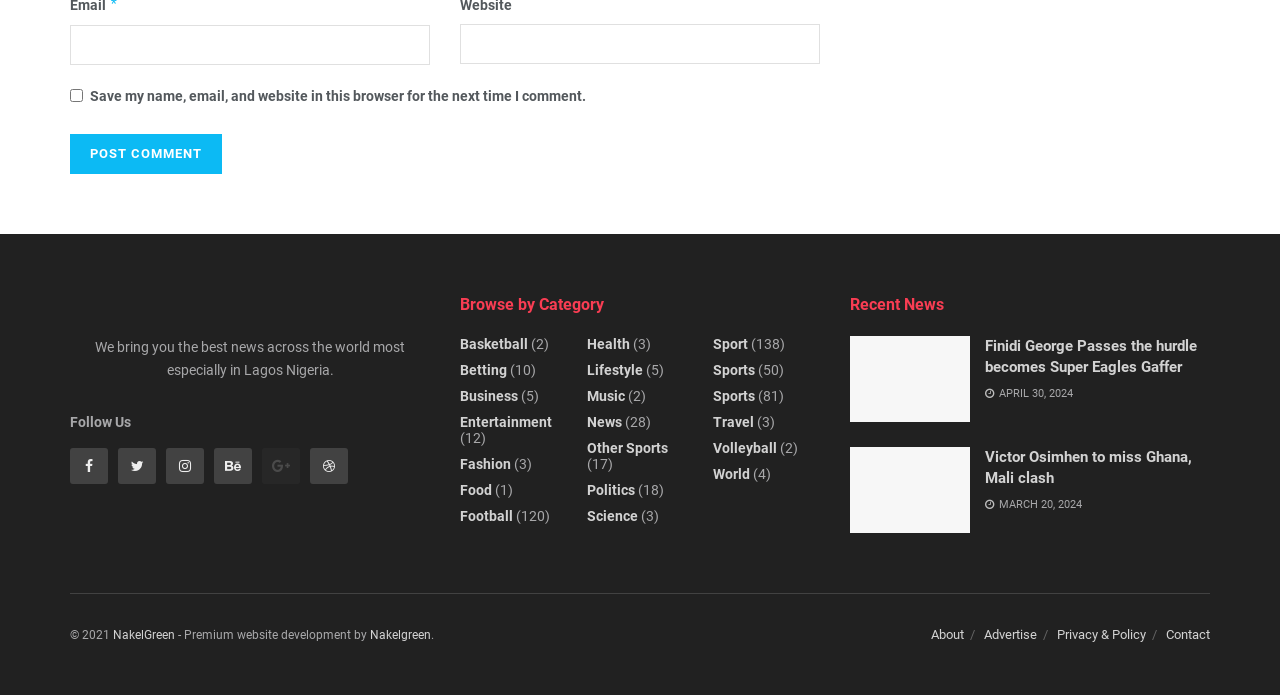Locate the bounding box coordinates of the element you need to click to accomplish the task described by this instruction: "Read recent news".

[0.664, 0.484, 0.758, 0.607]